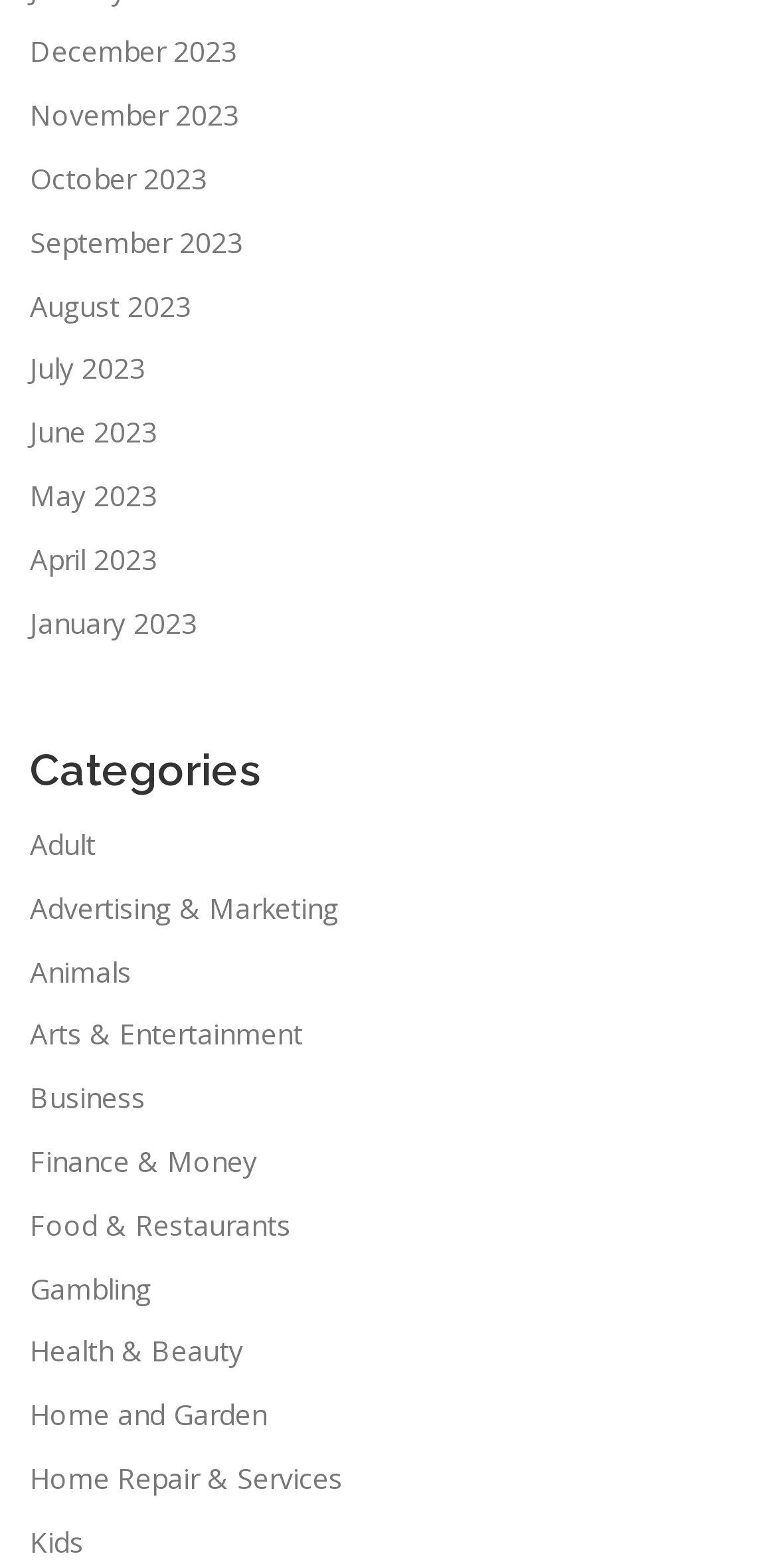What is the first category listed?
Could you give a comprehensive explanation in response to this question?

I looked at the links under the 'Categories' heading and found that the first link is 'Adult'.